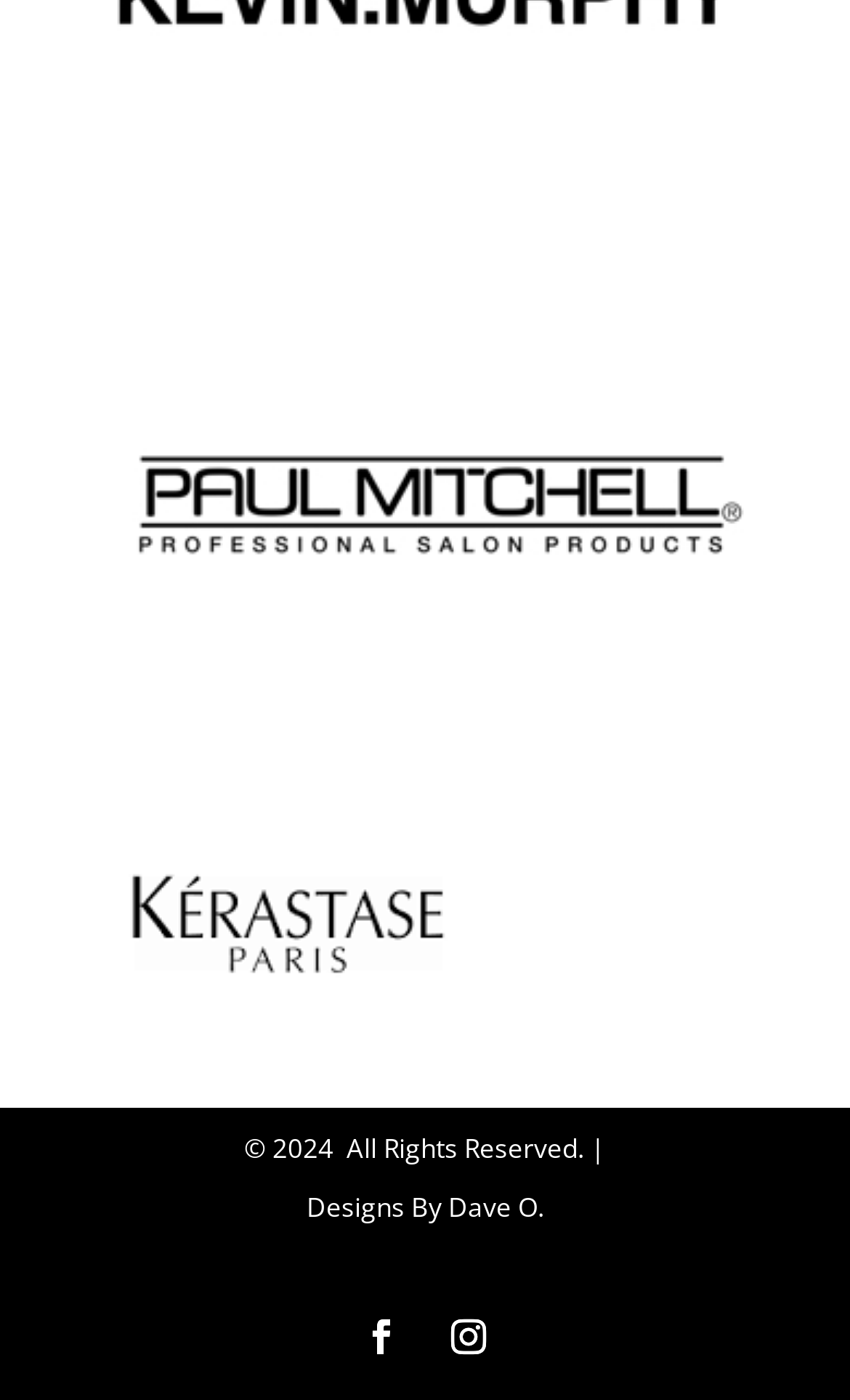Based on the element description, predict the bounding box coordinates (top-left x, top-left y, bottom-right x, bottom-right y) for the UI element in the screenshot: Bankroll

None